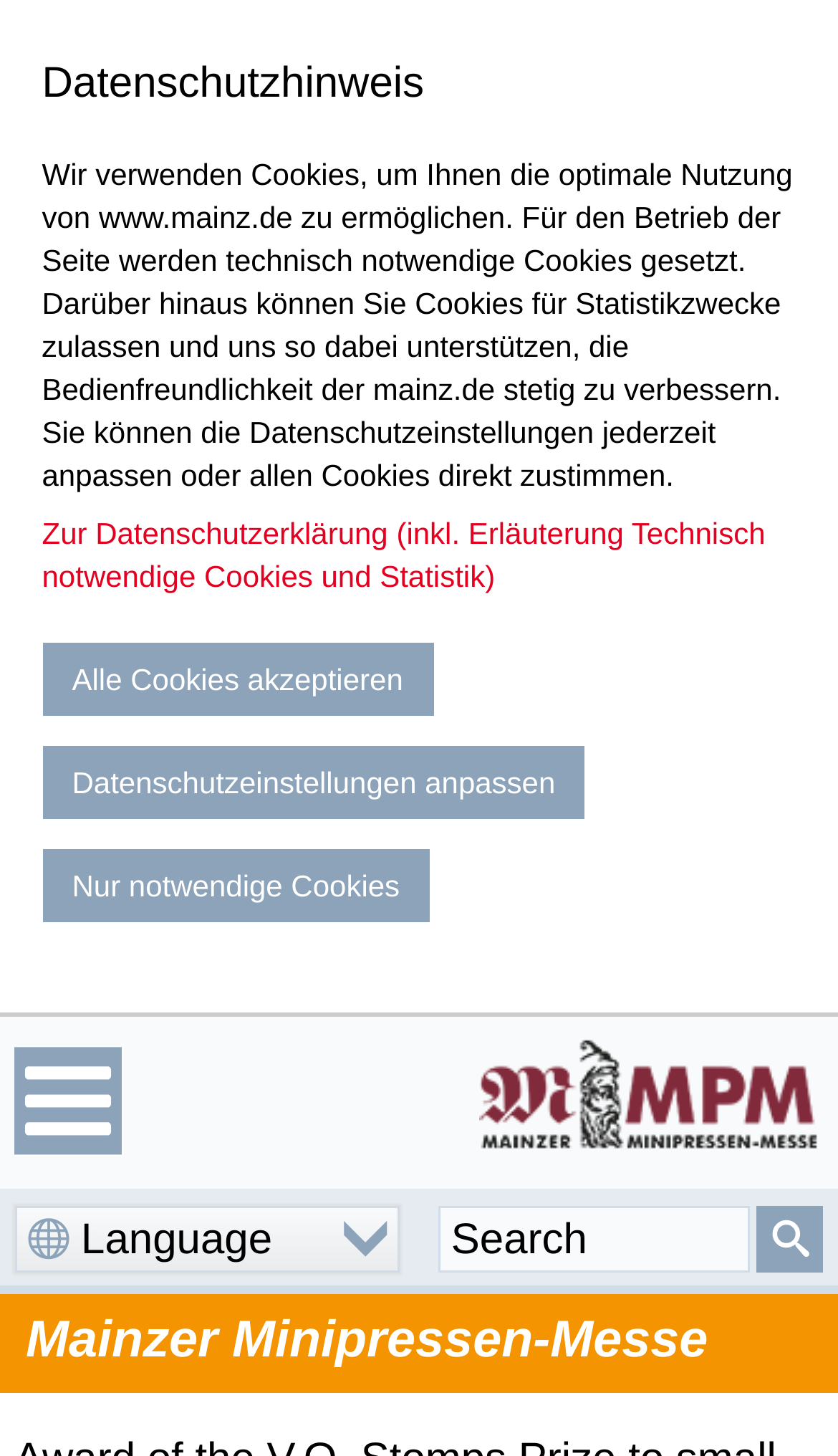What is the type of the logo image?
Using the image, answer in one word or phrase.

Landeshauptstadt Mainz